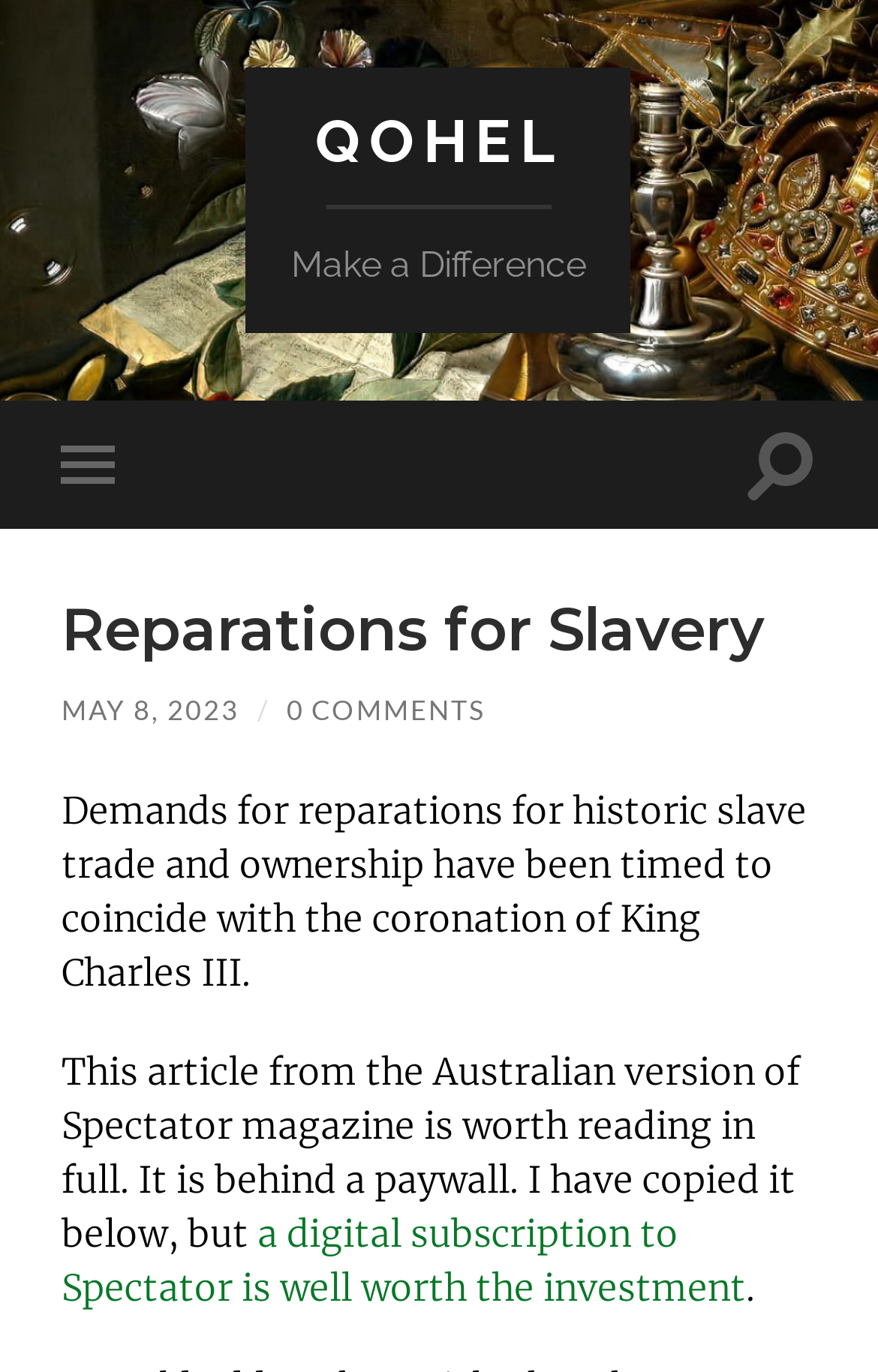Answer this question using a single word or a brief phrase:
What is the event coinciding with the demands for reparations?

Coronation of King Charles III